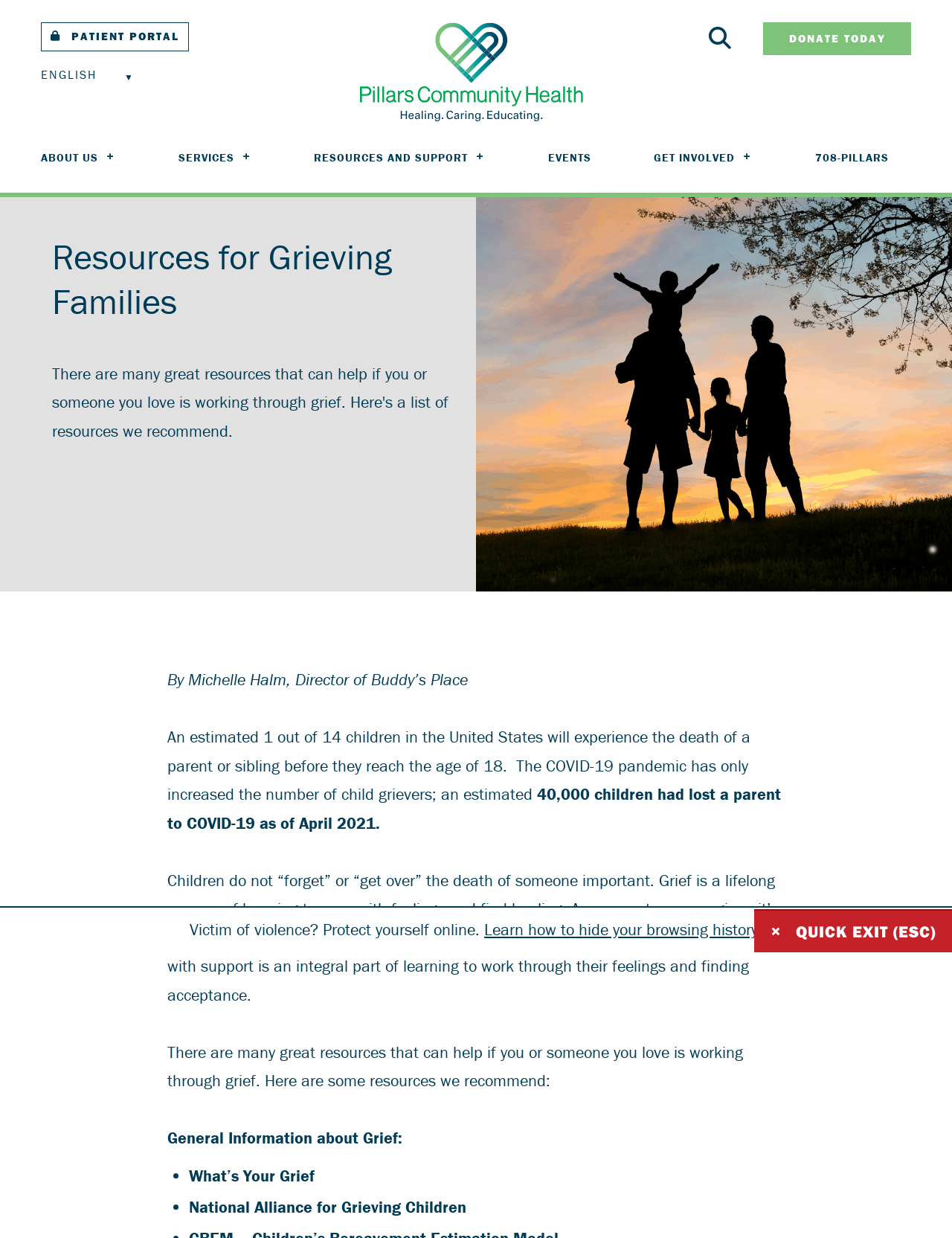Consider the image and give a detailed and elaborate answer to the question: 
What is the purpose of the 'QUICK EXIT' button?

The 'QUICK EXIT' button is likely intended to allow users to quickly exit the webpage and hide their browsing history, as indicated by the nearby link 'Learn how to hide your browsing history'.